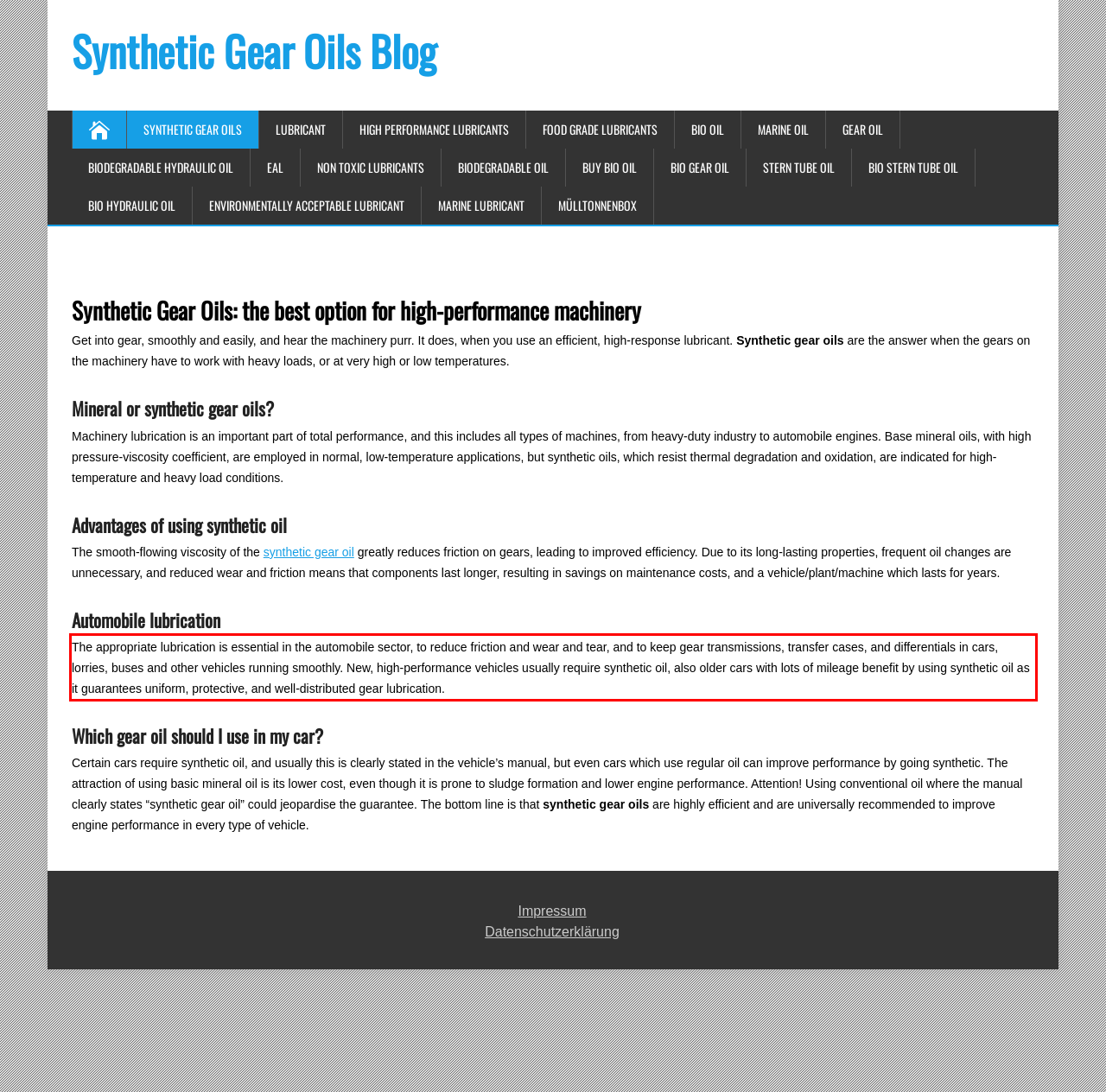You have a screenshot of a webpage with a UI element highlighted by a red bounding box. Use OCR to obtain the text within this highlighted area.

The appropriate lubrication is essential in the automobile sector, to reduce friction and wear and tear, and to keep gear transmissions, transfer cases, and differentials in cars, lorries, buses and other vehicles running smoothly. New, high-performance vehicles usually require synthetic oil, also older cars with lots of mileage benefit by using synthetic oil as it guarantees uniform, protective, and well-distributed gear lubrication.